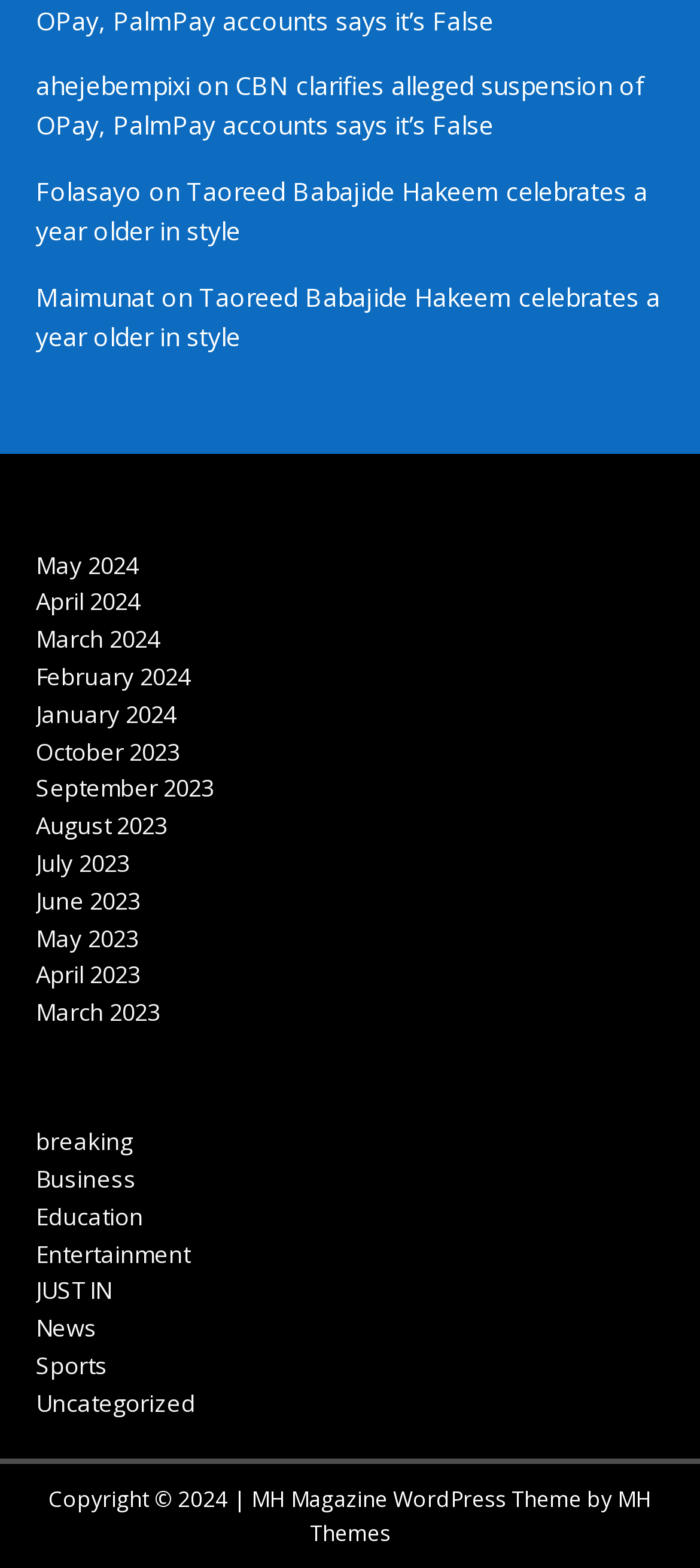Please specify the bounding box coordinates of the clickable region to carry out the following instruction: "Click on the 'Archives' heading". The coordinates should be four float numbers between 0 and 1, in the format [left, top, right, bottom].

[0.051, 0.313, 0.949, 0.348]